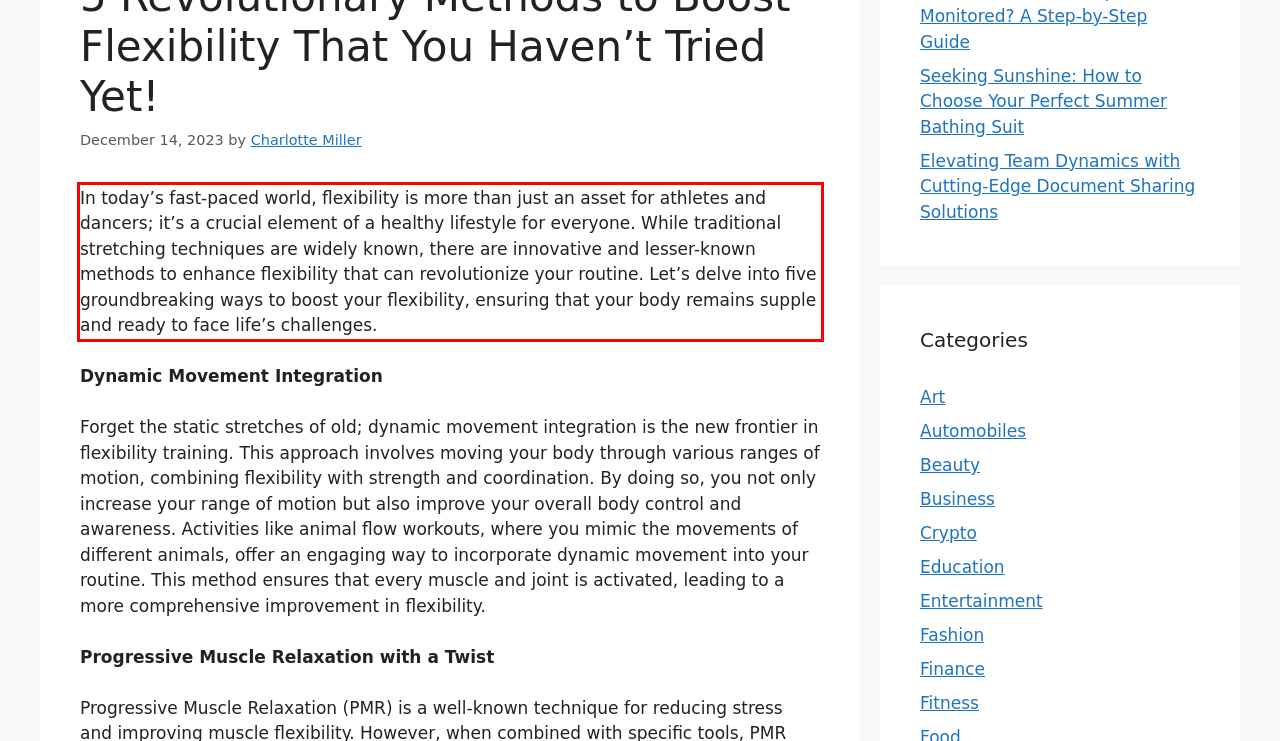Examine the webpage screenshot and use OCR to recognize and output the text within the red bounding box.

In today’s fast-paced world, flexibility is more than just an asset for athletes and dancers; it’s a crucial element of a healthy lifestyle for everyone. While traditional stretching techniques are widely known, there are innovative and lesser-known methods to enhance flexibility that can revolutionize your routine. Let’s delve into five groundbreaking ways to boost your flexibility, ensuring that your body remains supple and ready to face life’s challenges.